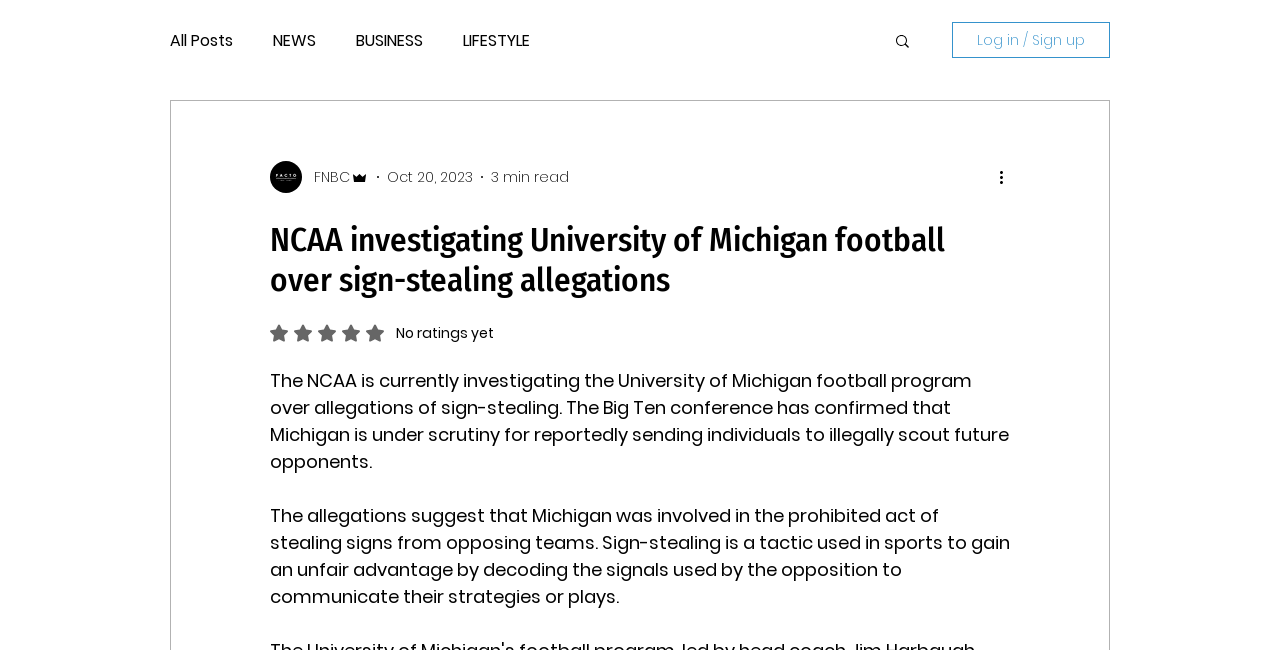Locate the coordinates of the bounding box for the clickable region that fulfills this instruction: "Rate this article".

[0.211, 0.498, 0.386, 0.526]